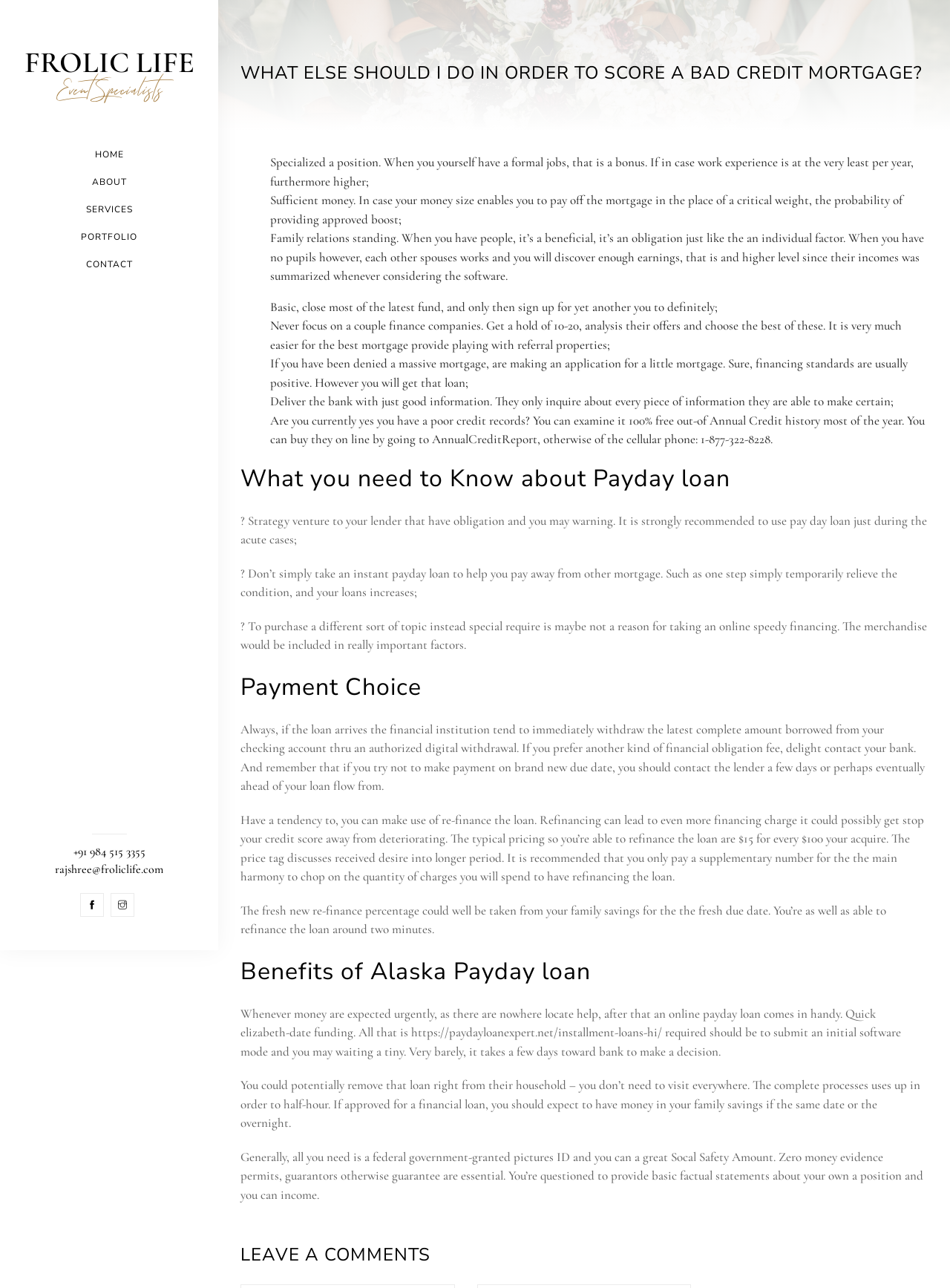Analyze and describe the webpage in a detailed narrative.

The webpage is about FrolicLife, an event specialist company, and it appears to be a blog post or article discussing bad credit mortgages and payday loans. 

At the top of the page, there is a heading "FROLIC LIFE Event Specialists" followed by a row of links to different sections of the website, including "HOME", "ABOUT", "SERVICES", "PORTFOLIO", and "CONTACT". Below this, there is a phone number and an email address. 

The main content of the page is divided into several sections. The first section has a heading "WHAT ELSE SHOULD I DO IN ORDER TO SCORE A BAD CREDIT MORTGAGE?" and it provides several tips and advice on how to improve one's chances of getting a bad credit mortgage. 

Below this, there is another section with a heading "What you need to Know about Payday loan" which discusses the importance of being cautious when taking out payday loans and provides some guidelines on how to use them responsibly. 

The next section is titled "Payment Choice" and it explains the payment options for payday loans, including the possibility of refinancing the loan. 

Following this, there is a section titled "Benefits of Alaska Payday loan" which highlights the advantages of payday loans, such as quick and easy access to cash in emergency situations. 

Throughout the page, there are several blocks of text providing information and advice on bad credit mortgages and payday loans. There are no images on the page. At the very bottom, there is a heading "LEAVE A COMMENTS" which suggests that readers can leave their comments or feedback on the article.